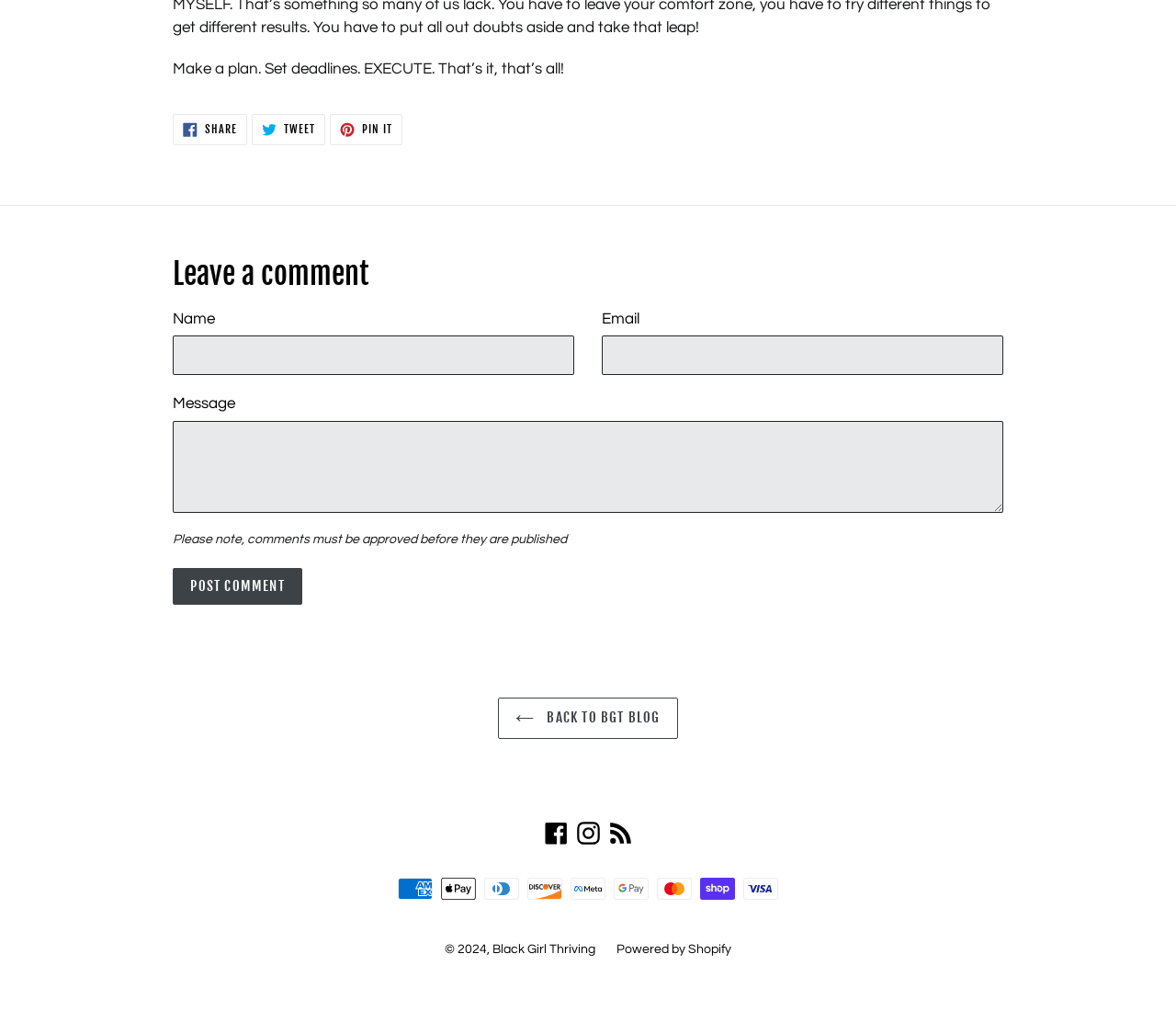Determine the bounding box coordinates of the section I need to click to execute the following instruction: "Discover the mystery and thriller writer lineup". Provide the coordinates as four float numbers between 0 and 1, i.e., [left, top, right, bottom].

None